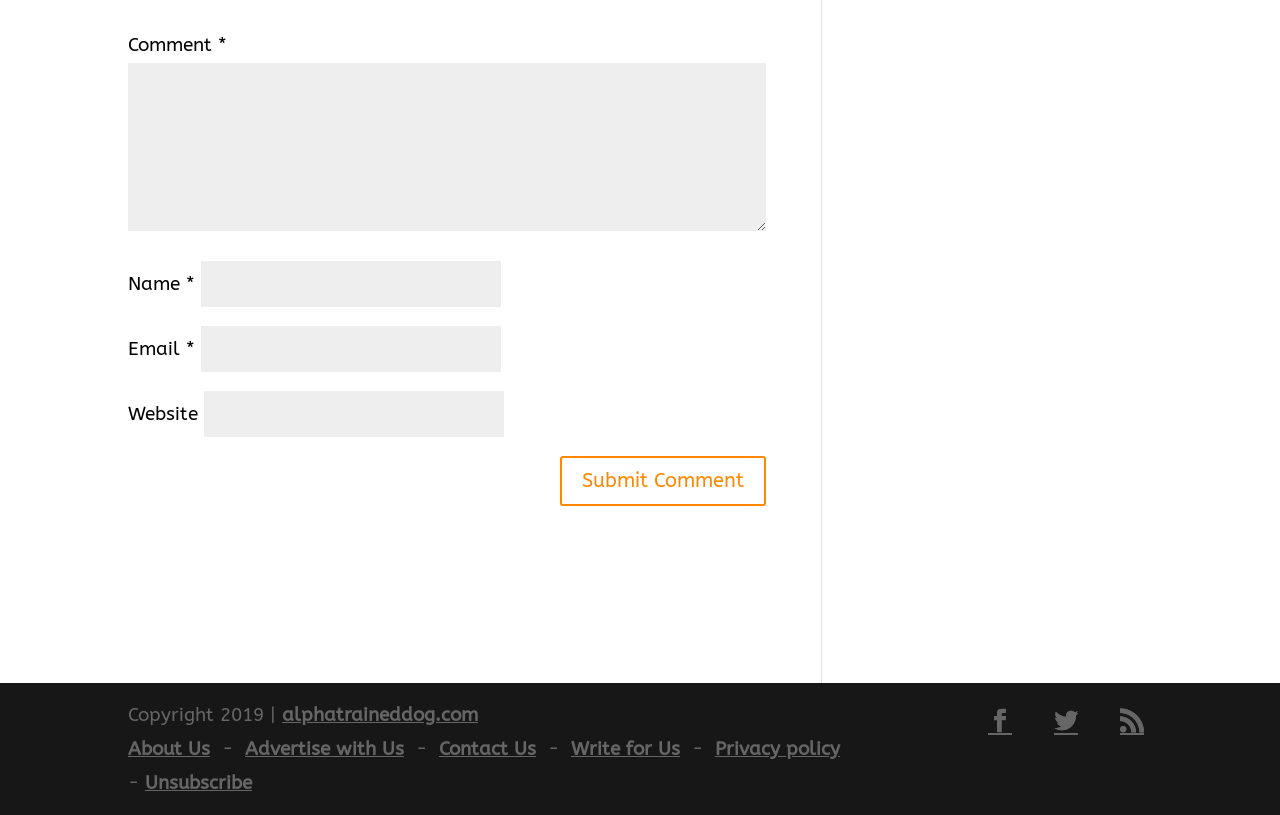Can you specify the bounding box coordinates of the area that needs to be clicked to fulfill the following instruction: "Visit the about us page"?

[0.1, 0.905, 0.164, 0.932]